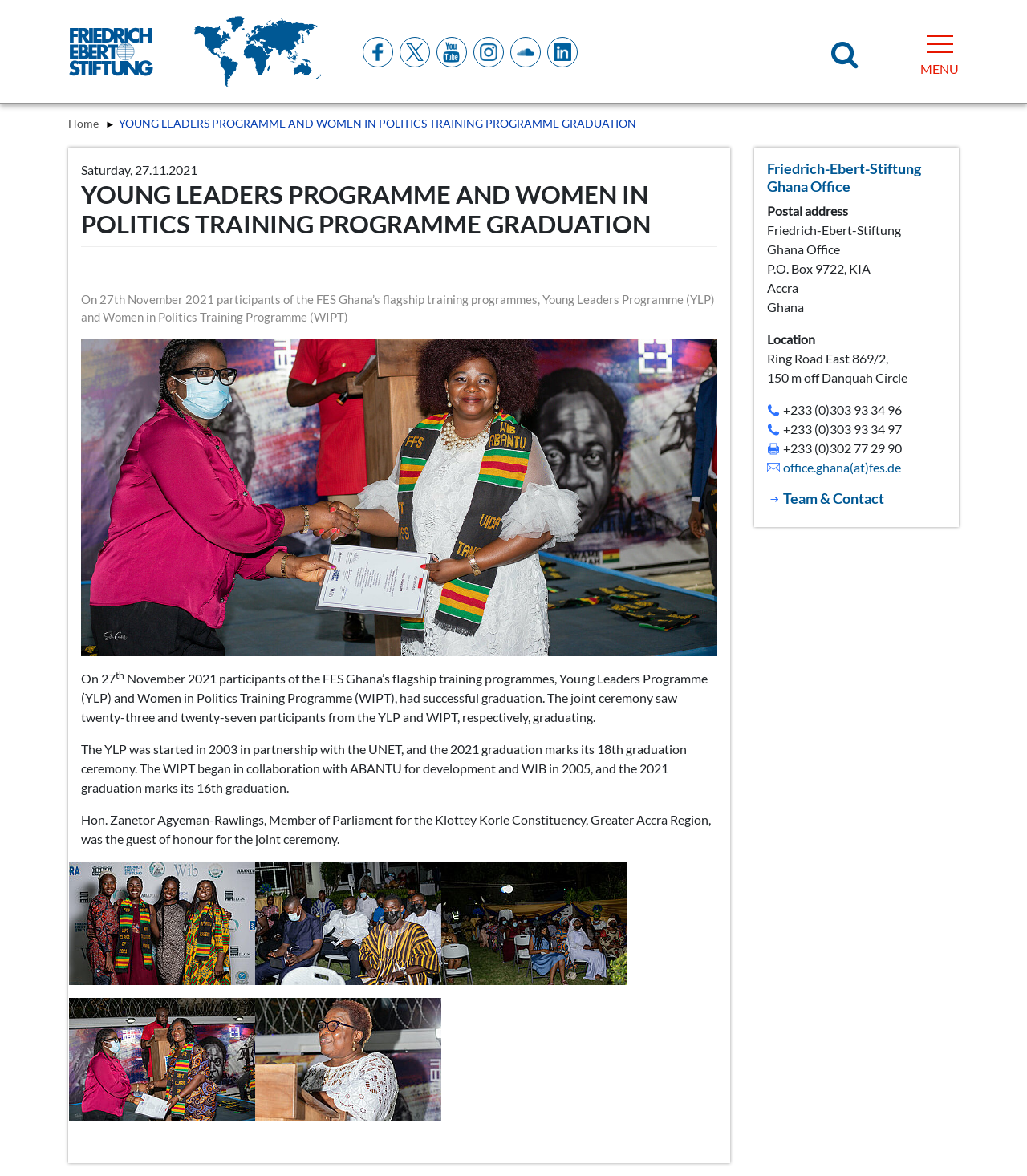Generate an in-depth caption that captures all aspects of the webpage.

This webpage is about the graduation ceremony of the Young Leaders Programme (YLP) and Women in Politics Training Programme (WIPT) organized by FES Ghana. At the top left corner, there is a logo of FES International, and below it, there are social media links to Facebook, Twitter, YouTube, Instagram, SoundCloud, and LinkedIn. On the top right corner, there is a search bar and a menu button.

The main content of the webpage is divided into two sections. The left section has a navigation breadcrumb with links to the home page and the current page. Below it, there is a heading that reads "YOUNG LEADERS PROGRAMME AND WOMEN IN POLITICS TRAINING PROGRAMME GRADUATION" followed by a date "Saturday, 27.11.2021". The main text describes the graduation ceremony, mentioning the number of participants, the history of the programmes, and the guest of honour.

The right section has a heading "Friedrich-Ebert-Stiftung Ghana Office" with the office's postal address, location, and contact information. Below it, there is a heading "Team & Contact" with a link to the team and contact page.

There are several images on the webpage, including a large image below the main text, and four smaller images at the bottom of the page, each with a link to a different page. The images are likely related to the graduation ceremony or the programmes.